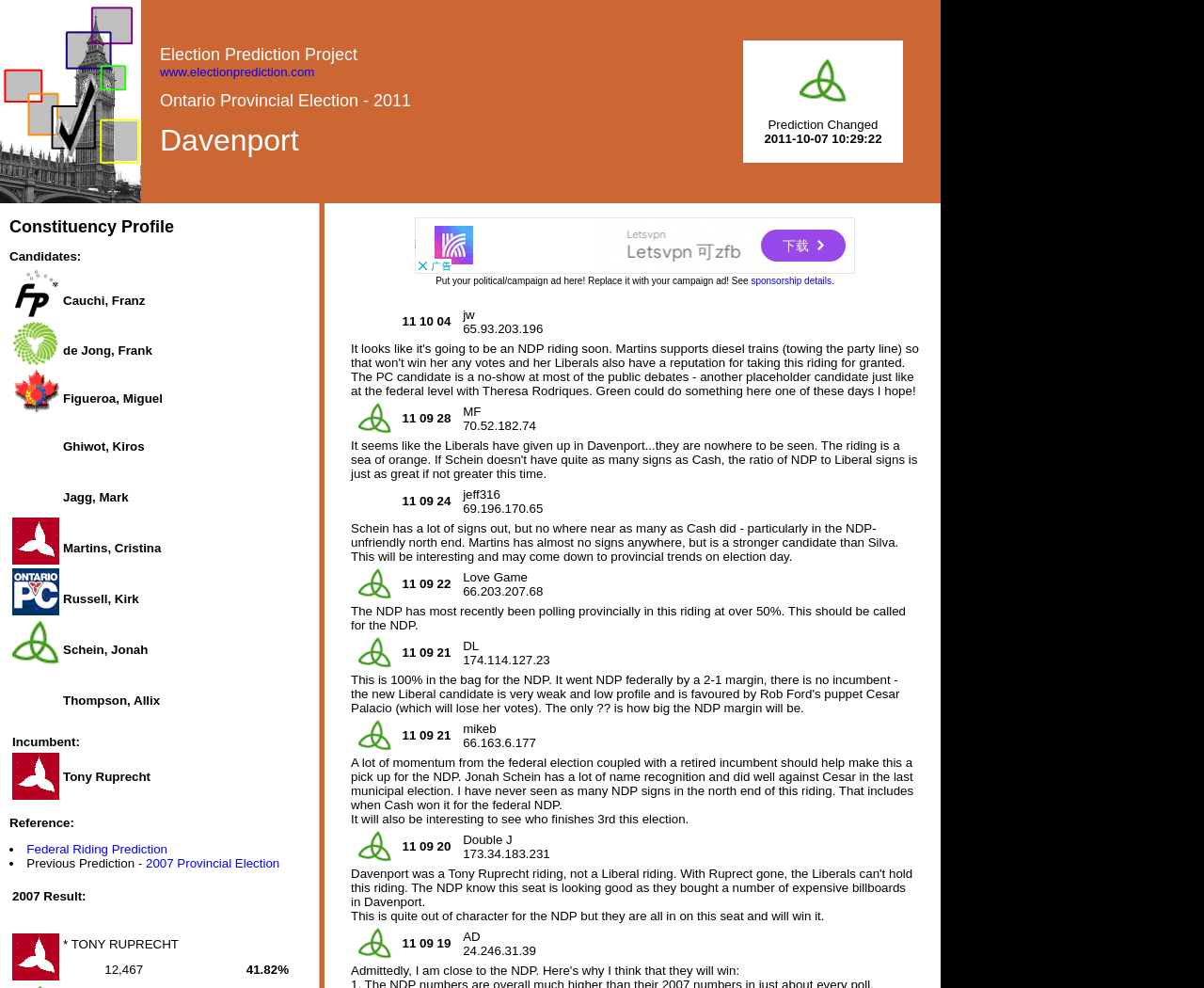Find the bounding box coordinates for the UI element whose description is: "2007 Provincial Election". The coordinates should be four float numbers between 0 and 1, in the format [left, top, right, bottom].

[0.121, 0.867, 0.232, 0.881]